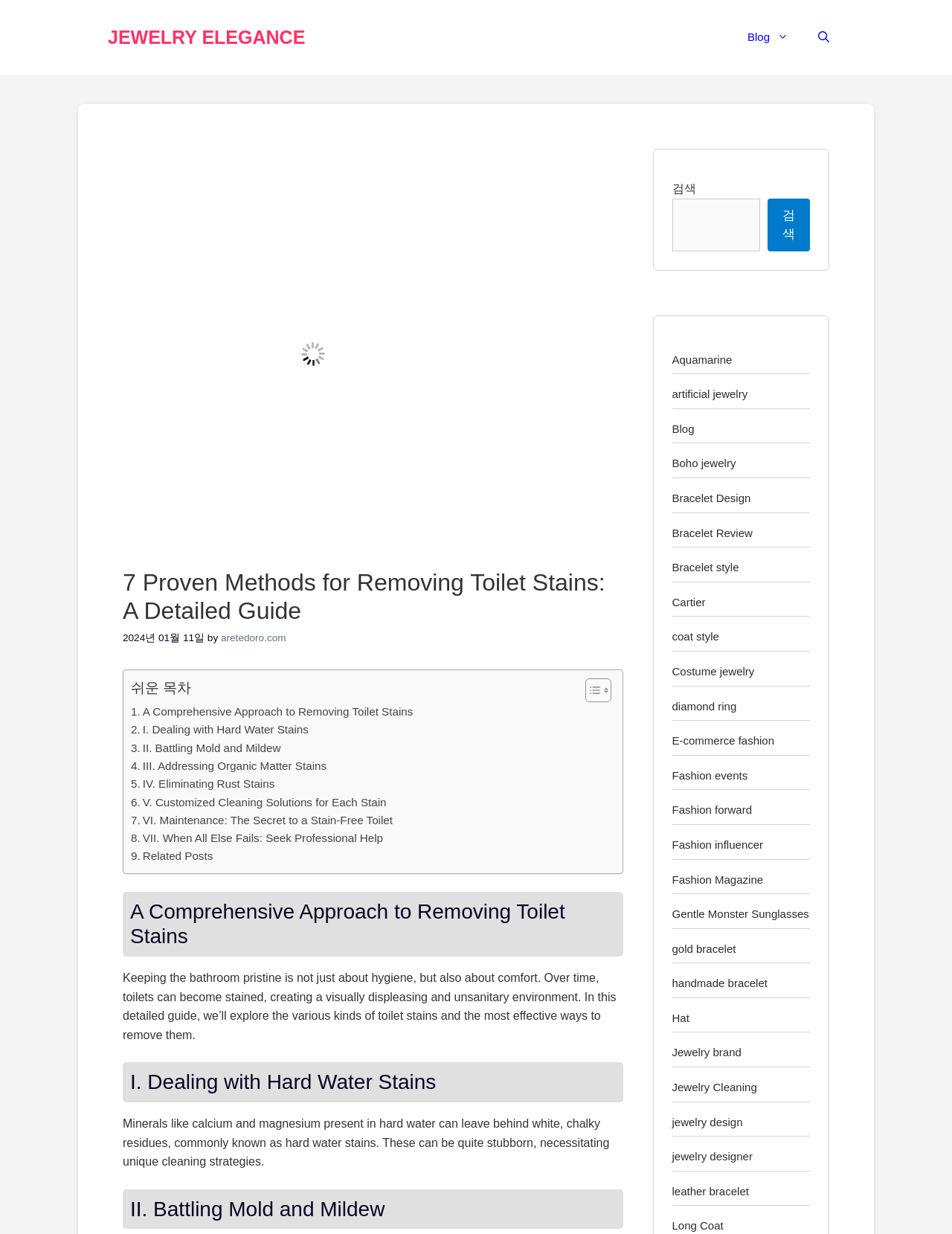What is the topic of the first section in the article?
Using the image, answer in one word or phrase.

A Comprehensive Approach to Removing Toilet Stains